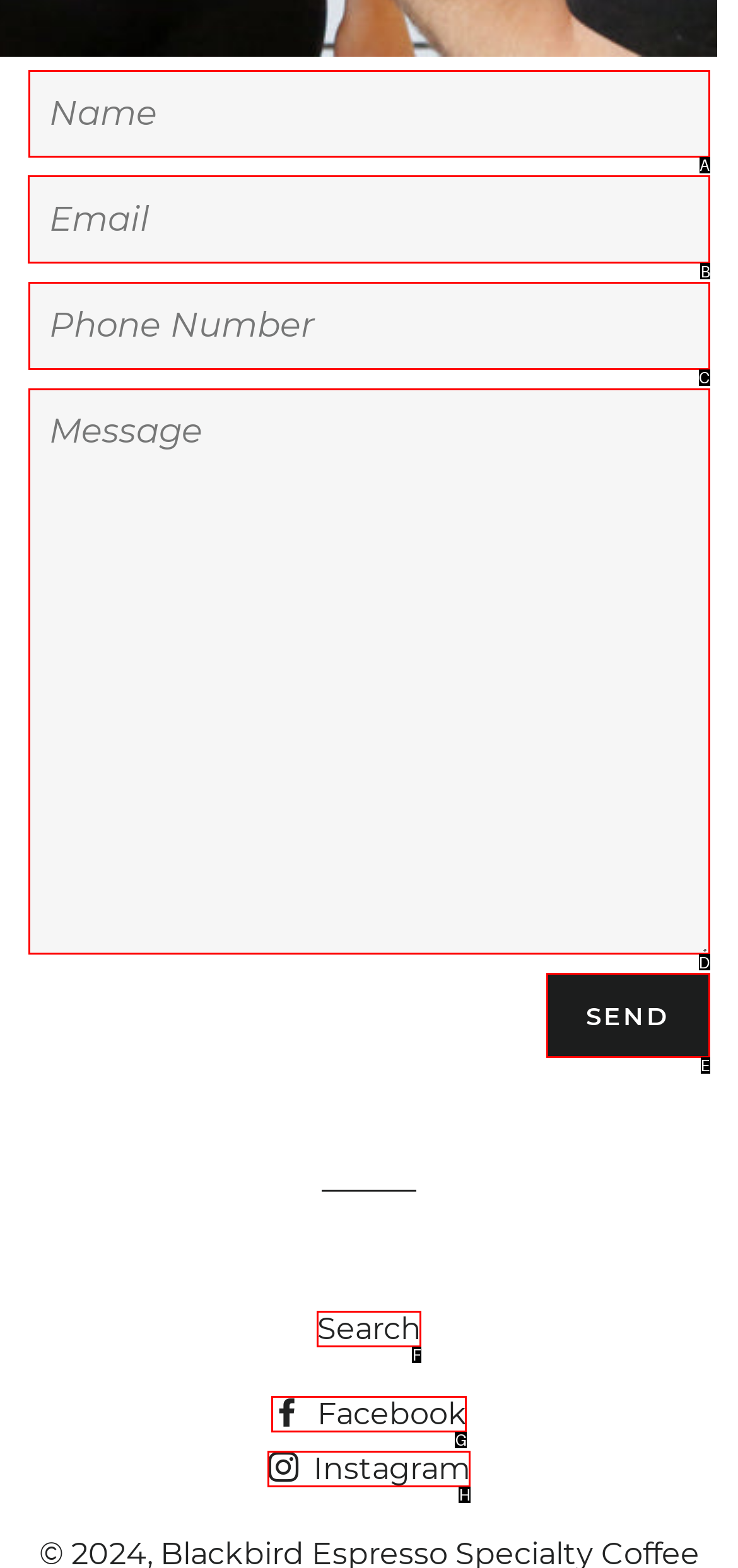Which HTML element should be clicked to fulfill the following task: Type your email?
Reply with the letter of the appropriate option from the choices given.

B